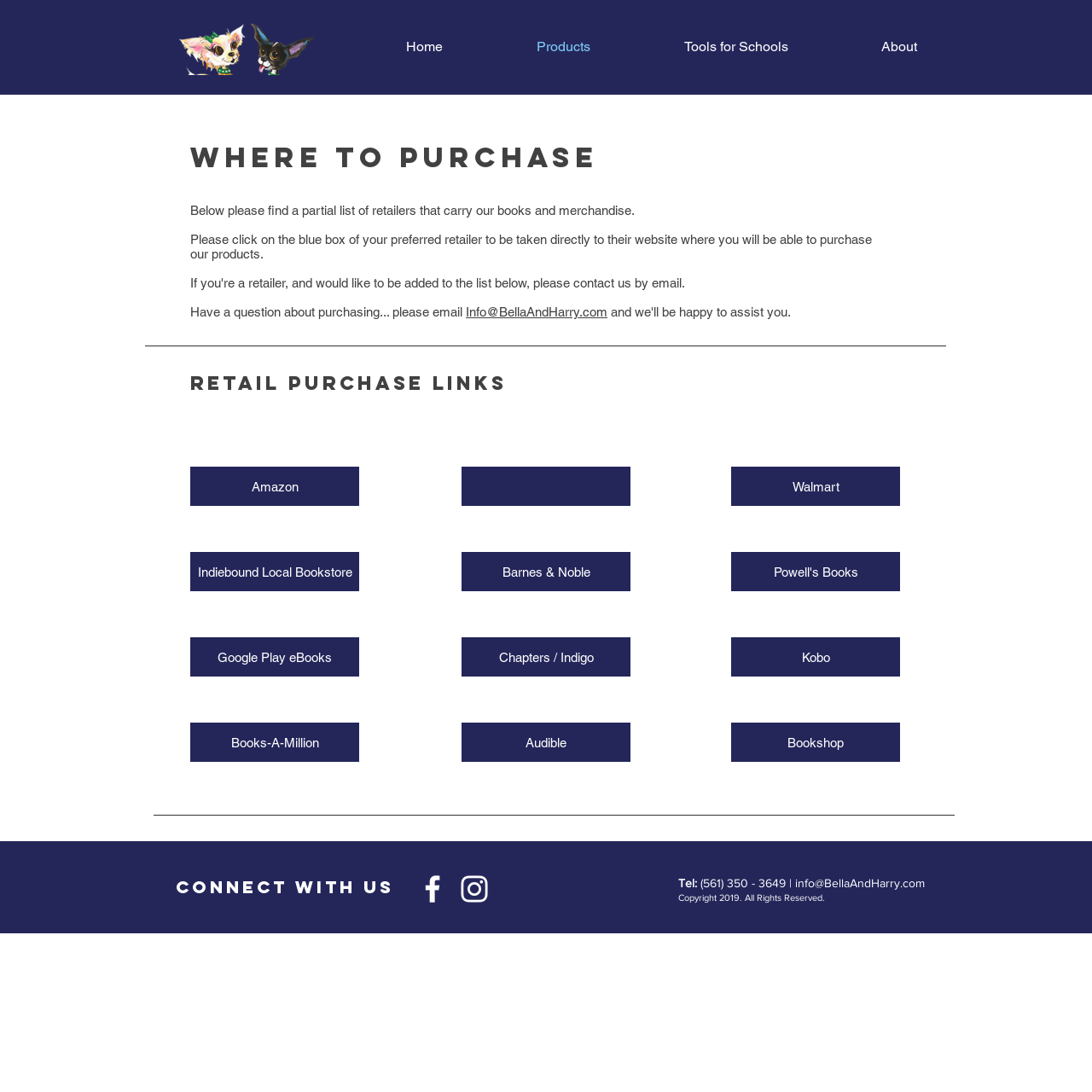How many retailers are listed on this webpage?
Please analyze the image and answer the question with as much detail as possible.

By examining the webpage's content, I counted 9 links to different retailers, including Amazon, Indiebound Local Bookstore, Google Play eBooks, and others, which suggests that there are 9 retailers listed on this webpage.